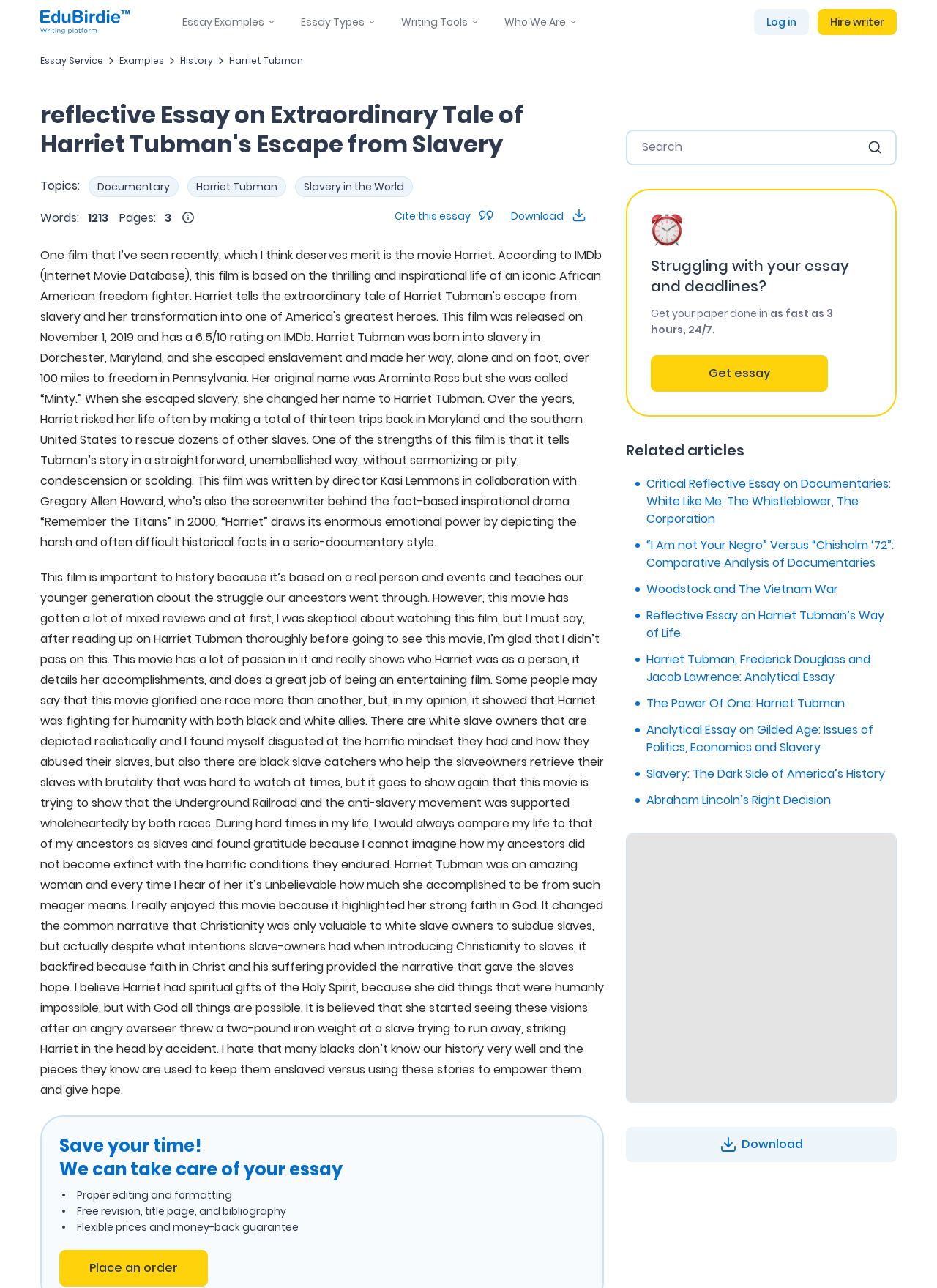Generate a detailed explanation of the webpage's features and information.

This webpage is an essay example on the topic of Harriet Tubman's escape from slavery. At the top, there is a navigation menu with links to "free essays", "essay examples", "essay types", "writing tools", and "who we are". Next to the navigation menu, there is a search bar where users can input keywords to search for essays. On the right side of the search bar, there are links to "log in" and "hire a writer".

Below the navigation menu, there is a heading that reads "Reflective Essay on Extraordinary Tale of Harriet Tubman's Escape from Slavery". Underneath the heading, there is a table with three rows, each containing information about the essay, including topics, words, and pages.

The main content of the webpage is a lengthy essay that discusses the importance of the film "Harriet" and its portrayal of Harriet Tubman's life. The essay is divided into several paragraphs, each exploring different aspects of the film and its significance.

On the right side of the essay, there are several call-to-action buttons and links, including "cite this essay", "download", and "place an order". There is also an image of a document and a timer, indicating that the essay can be completed quickly.

Further down the page, there is a section titled "Related articles" that lists several links to other essays on related topics, including documentaries, Harriet Tubman, and slavery.

At the bottom of the page, there is a section that promotes the essay writing services, highlighting the benefits of using their service, including proper editing and formatting, free revision, and flexible prices. There is also a call-to-action button to "get your paper done in as fast as 3 hours, 24/7".